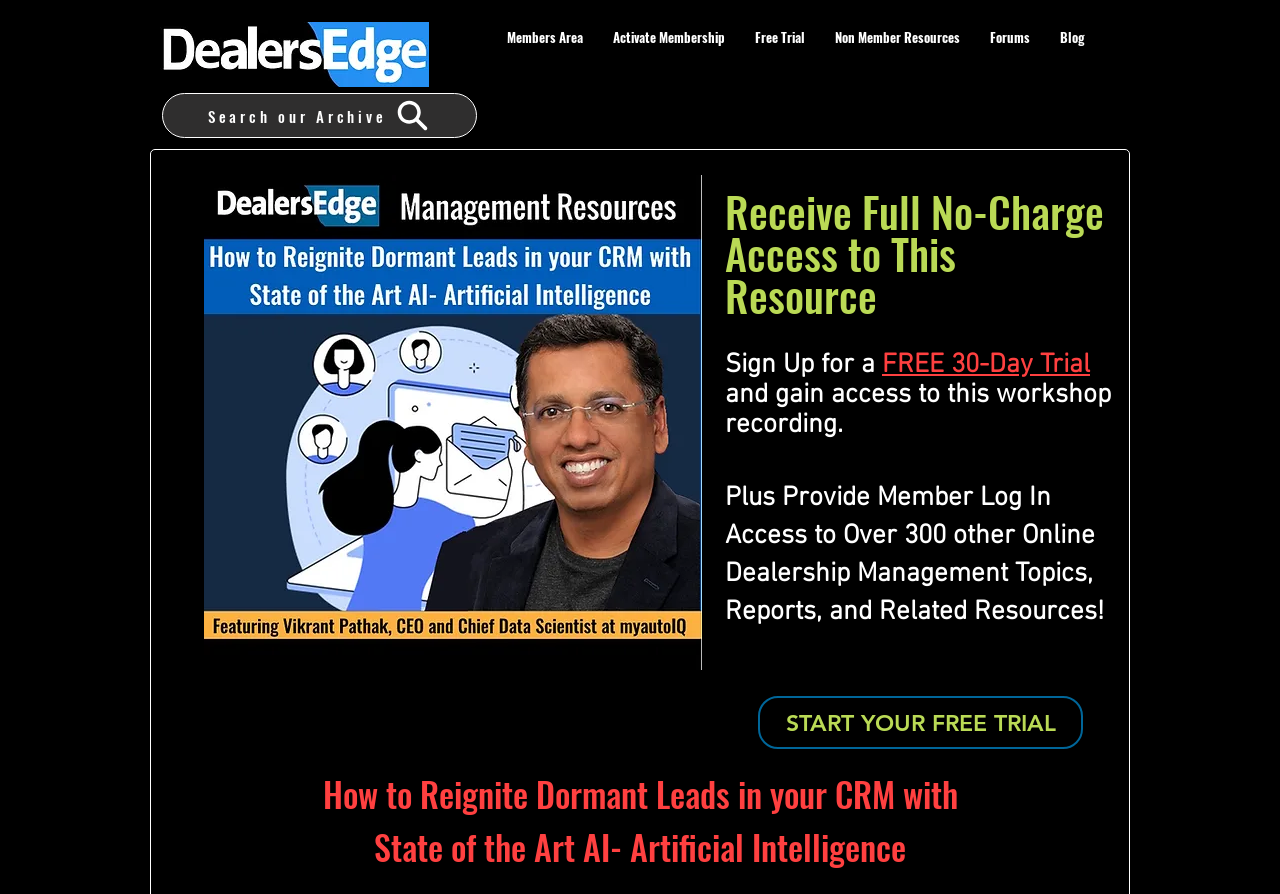Please locate the bounding box coordinates for the element that should be clicked to achieve the following instruction: "Visit the 'Personal Training' page". Ensure the coordinates are given as four float numbers between 0 and 1, i.e., [left, top, right, bottom].

None